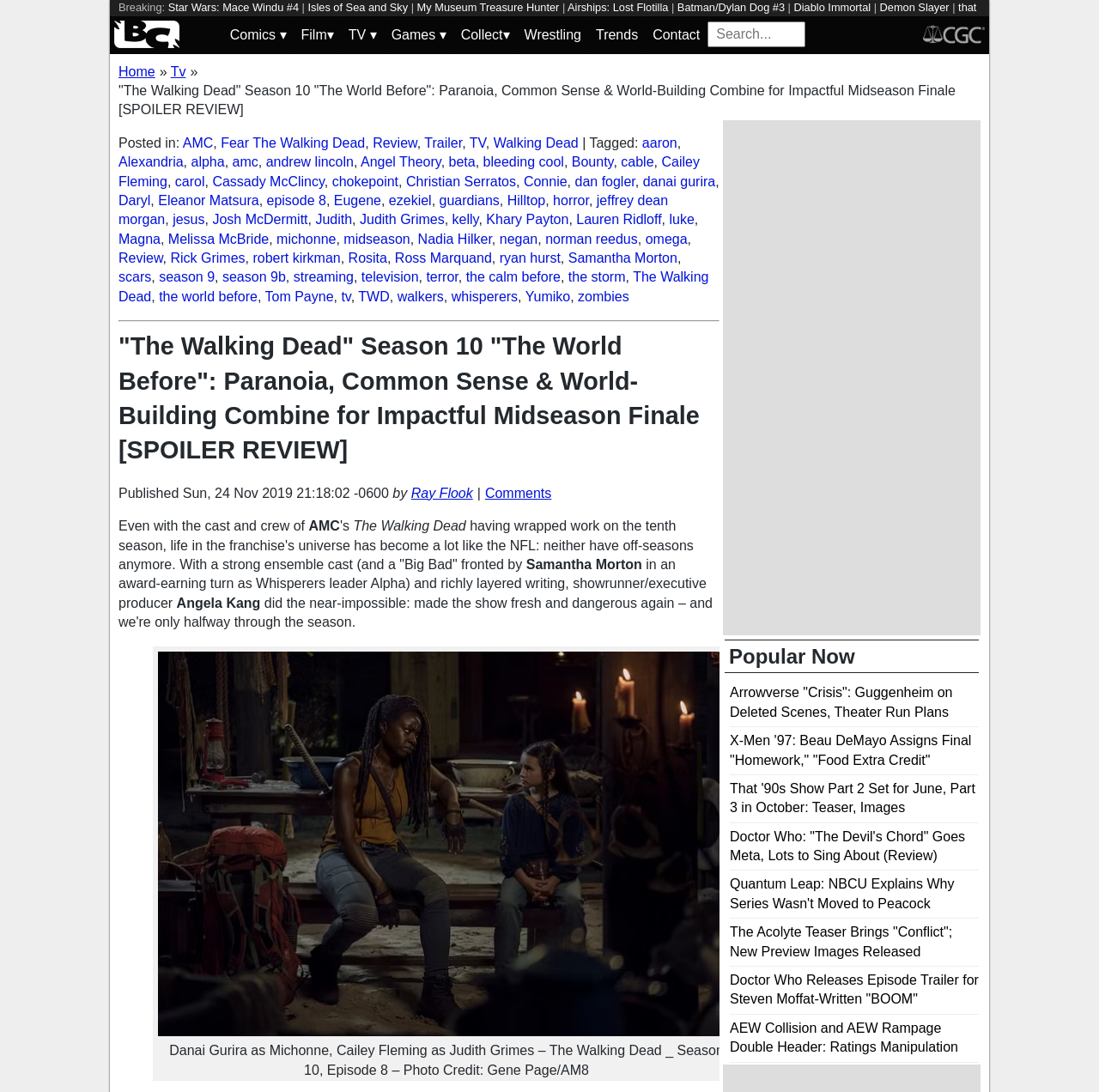Provide the bounding box coordinates of the UI element this sentence describes: "Doorgaan zonder te accepteren".

None